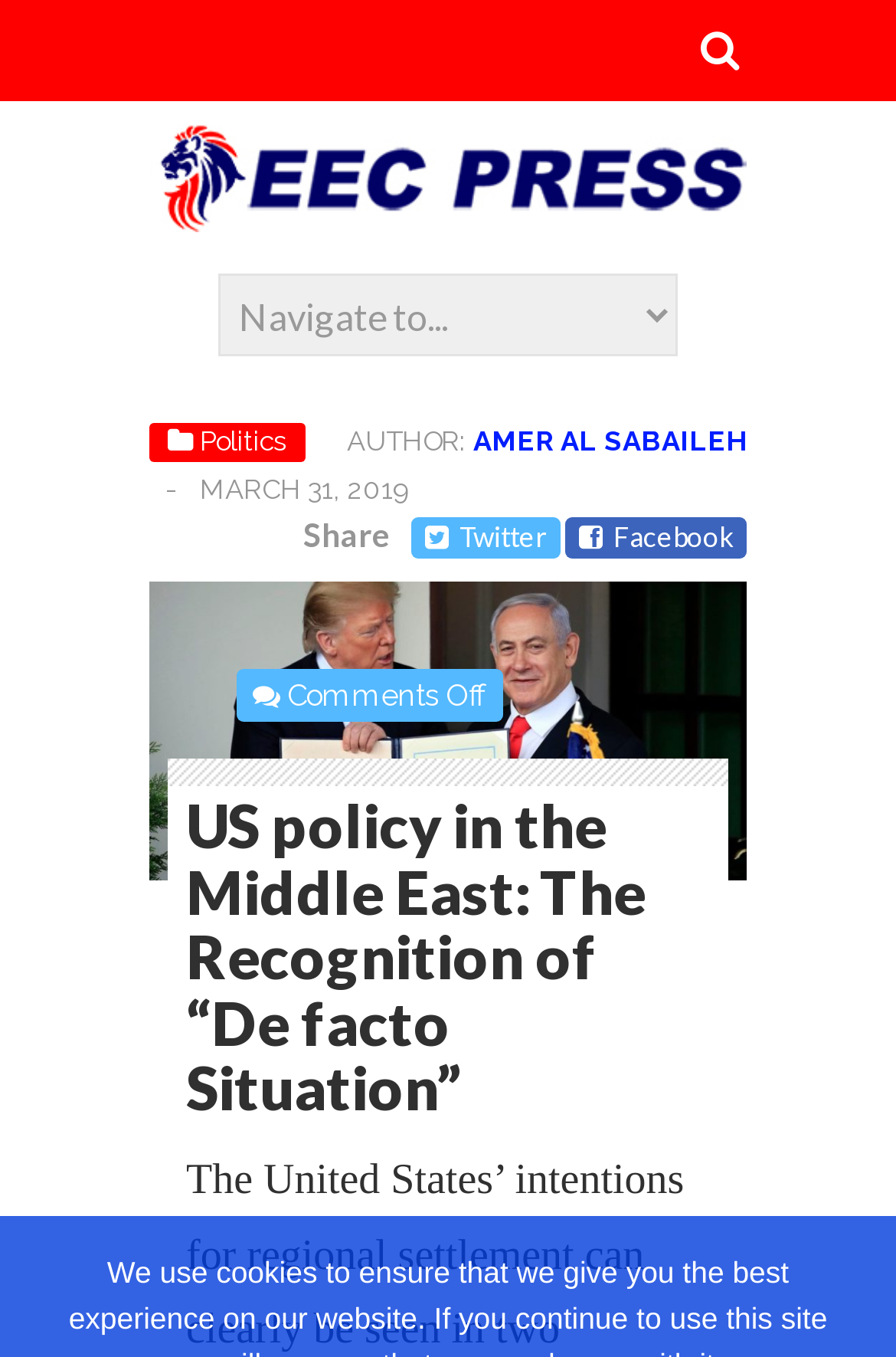Extract the bounding box coordinates of the UI element described: "Amer Al Sabaileh". Provide the coordinates in the format [left, top, right, bottom] with values ranging from 0 to 1.

[0.528, 0.314, 0.833, 0.338]